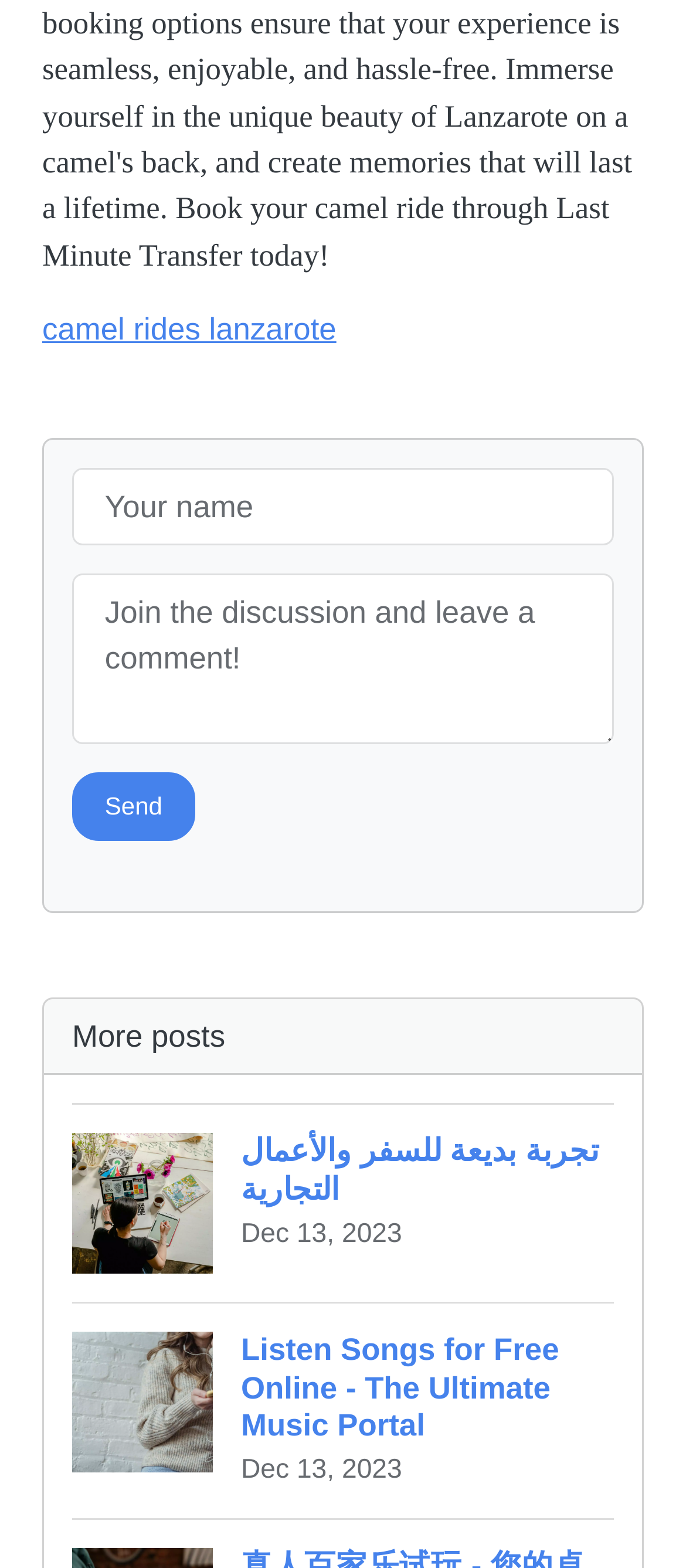Provide a brief response to the question using a single word or phrase: 
How many images are there on the webpage?

2